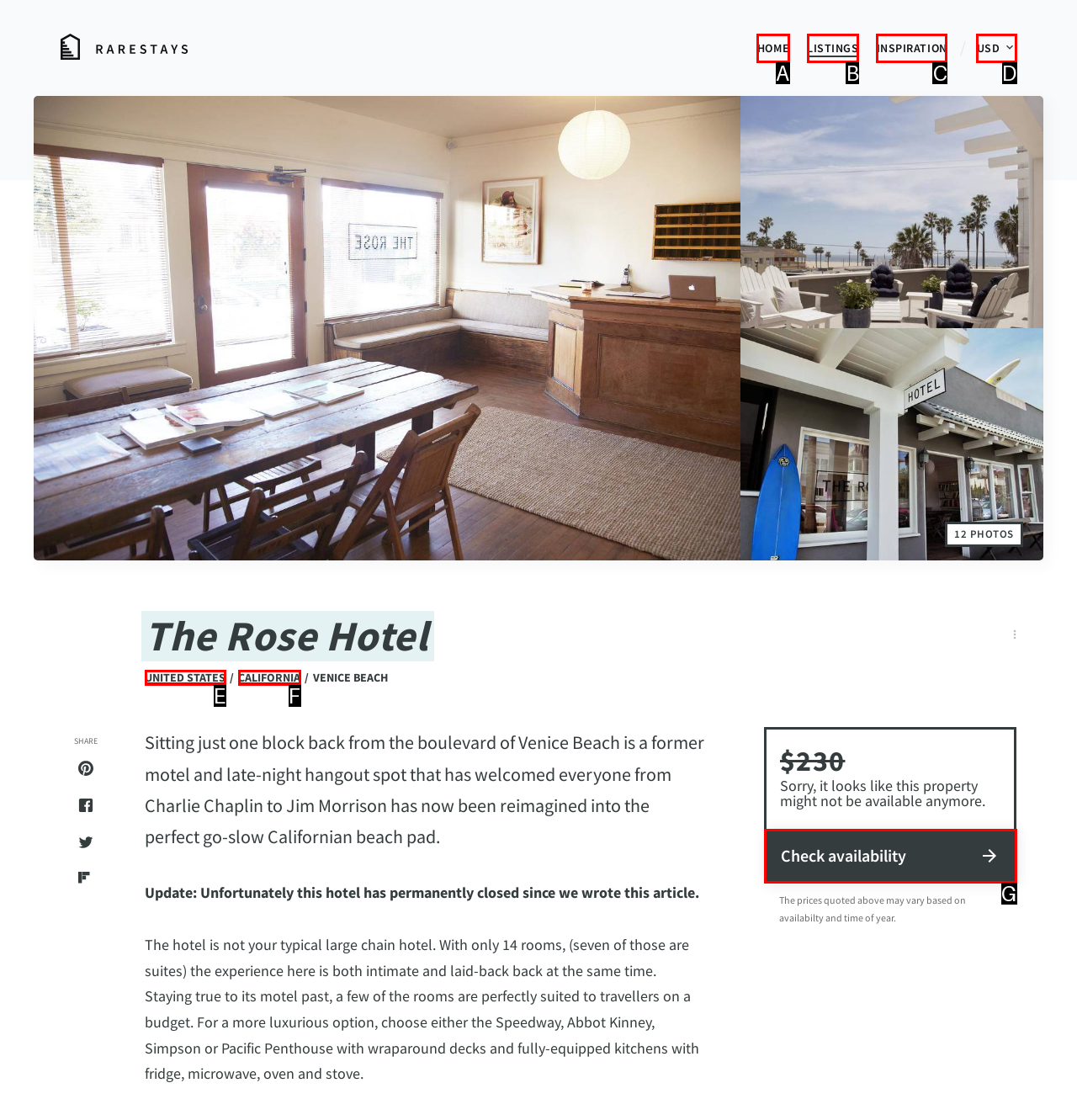Identify the option that corresponds to the description: United States 
Provide the letter of the matching option from the available choices directly.

E